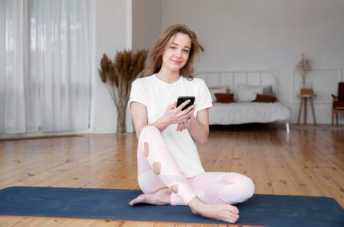What is the atmosphere in the room?
Please provide an in-depth and detailed response to the question.

The background showcases a bright, airy room with soft, natural light filtering through sheer curtains, and a cozy bed is visible in the distance, creating a relaxed atmosphere.